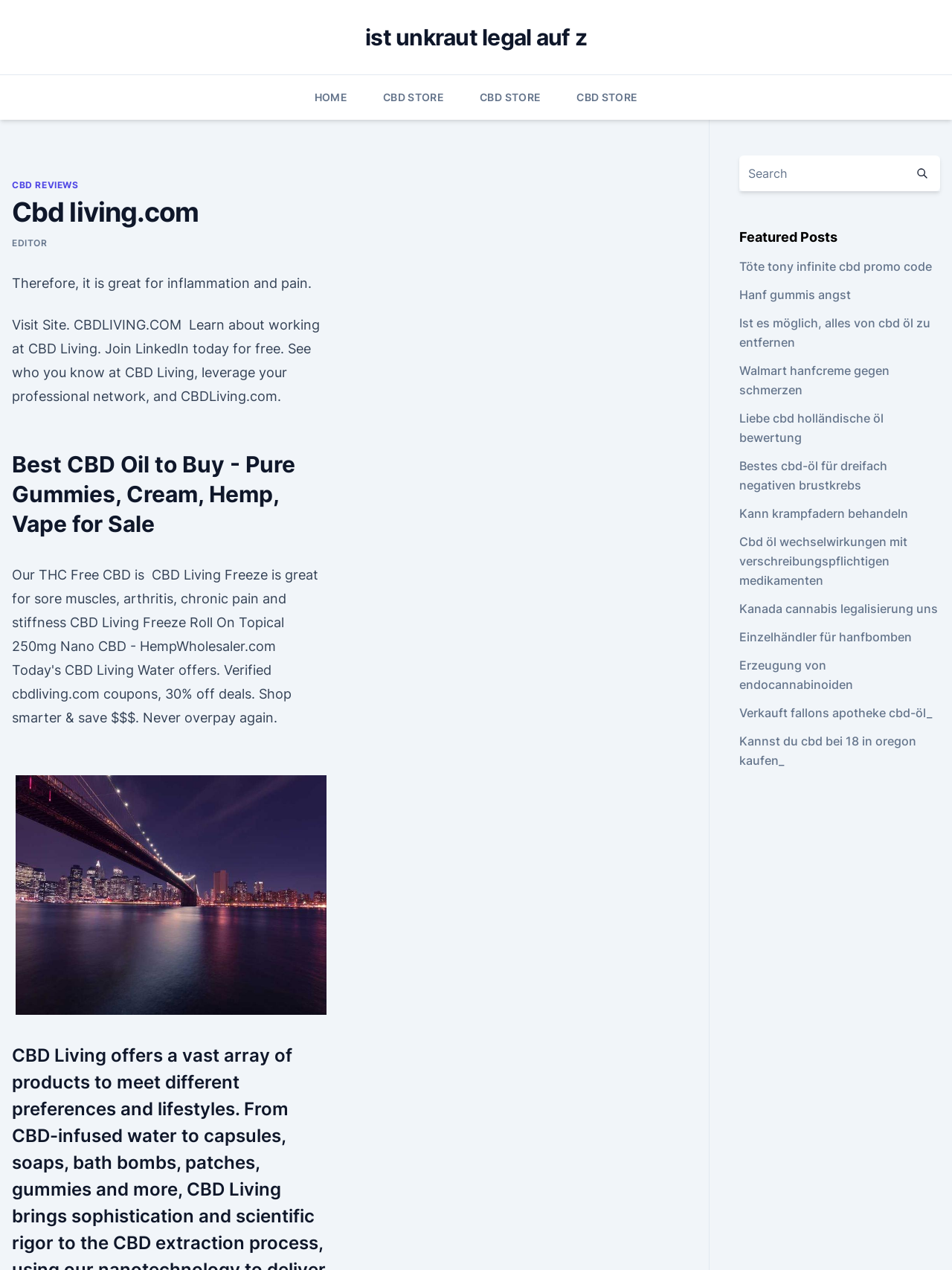What are the featured posts on this website? From the image, respond with a single word or brief phrase.

CBD-related articles